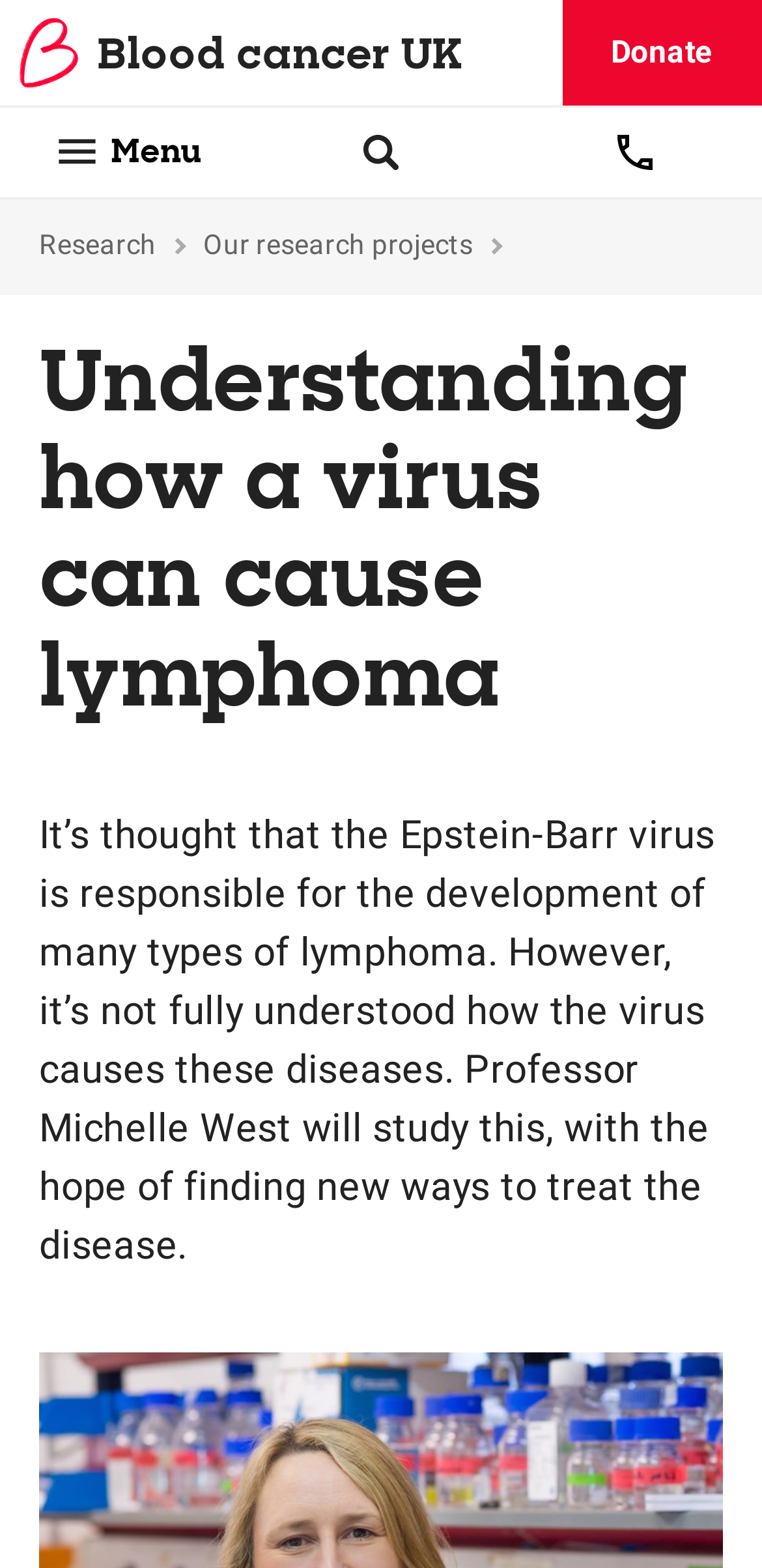Write a detailed summary of the webpage, including text, images, and layout.

The webpage is about a research study on the connection between the Epstein-Barr virus and lymphoma, led by Professor Michelle West. At the top left corner, there is a logo for Blood Cancer UK, accompanied by a link to the organization's homepage. To the right of the logo, there are several links, including "Donate", "Menu", "Search", and "Get support". Below these links, there is a phone number and an email address for support.

In the main content area, there is a navigation breadcrumb trail that shows the current page is under the "Research" and "Our research projects" categories. The main heading, "Understanding how a virus can cause lymphoma", is followed by a paragraph of text that summarizes the research study. The text explains that the Epstein-Barr virus is thought to be responsible for many types of lymphoma, but the exact mechanism is not fully understood, and Professor Michelle West's study aims to find new ways to treat the disease.